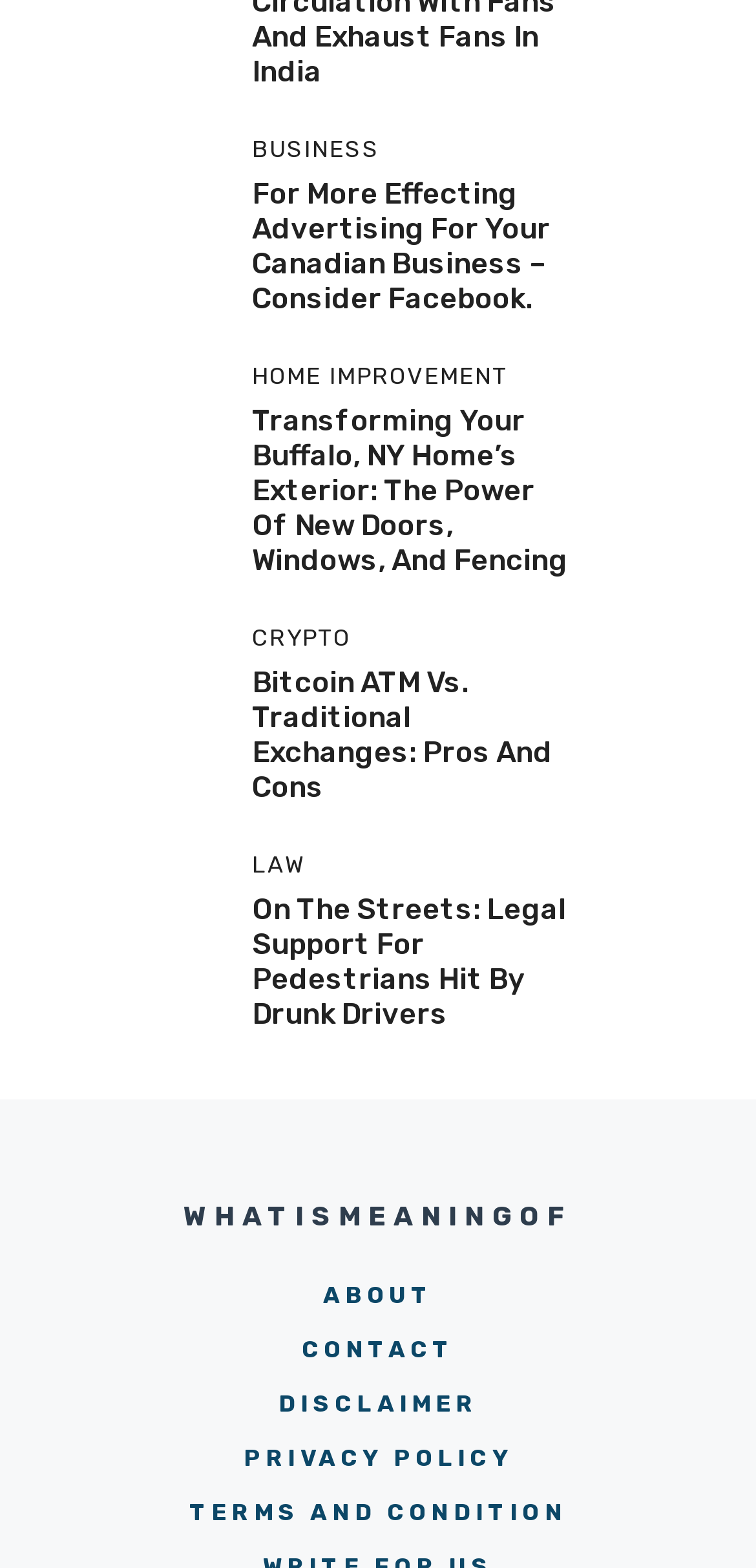How many links are present in the webpage?
Answer briefly with a single word or phrase based on the image.

11